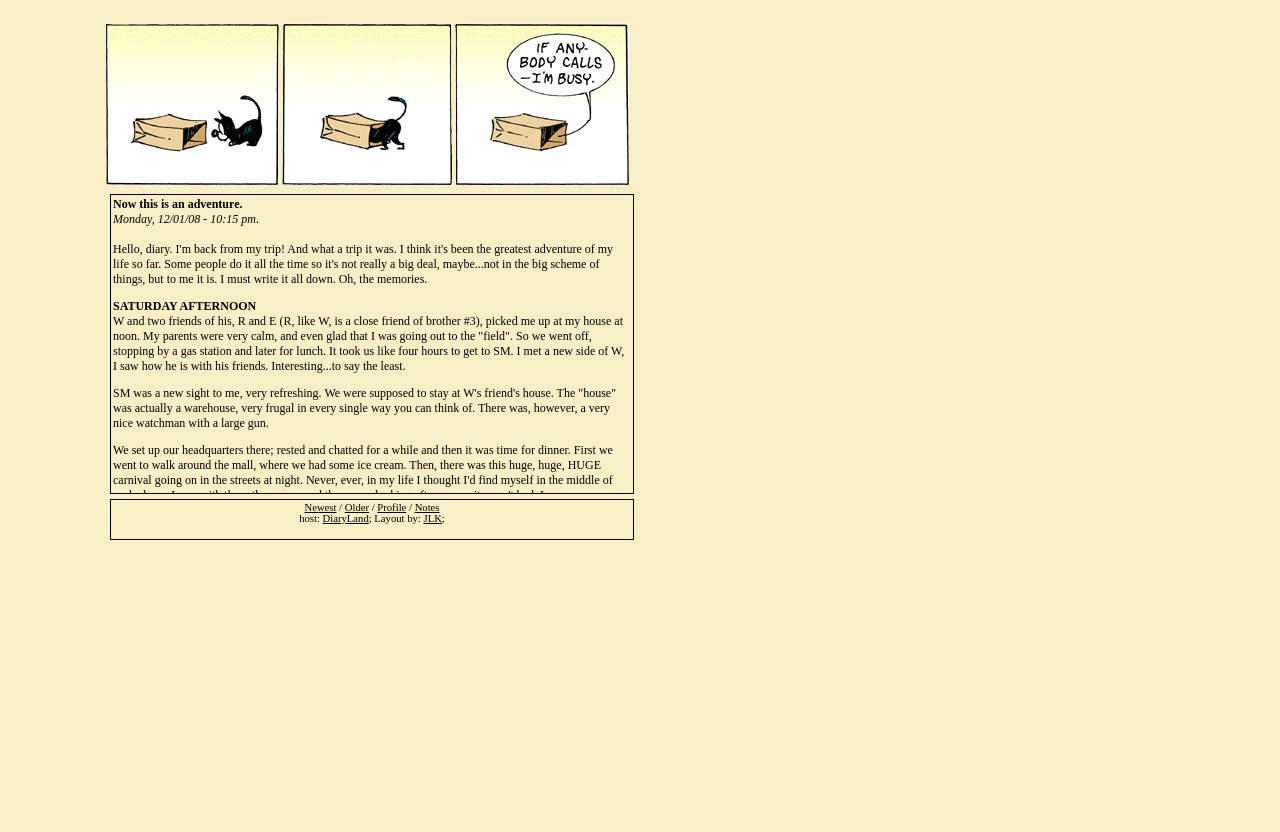Elaborate on the information and visuals displayed on the webpage.

This webpage appears to be a personal blog or diary entry. At the top, there is a title "Now this is an adventure" followed by a date "Monday, 12/01/08 - 10:15 pm". Below the title, there is a series of paragraphs describing the author's experience, including a trip to a place called SM, staying at a warehouse, and encountering a watchman with a large gun. The text is quite detailed, describing the living conditions and the author's thoughts about the situation.

On the right side of the page, there are several links, including "Newest", "Older", "Profile", "Notes", and "DiaryLand", which suggest that this is a blog with multiple entries and a profile section. There is also a credit for the layout, attributed to "JLK".

The page has a simple layout, with the main content taking up most of the space and the links and credits located on the right side. The text is organized into paragraphs with clear headings, making it easy to follow the author's story.